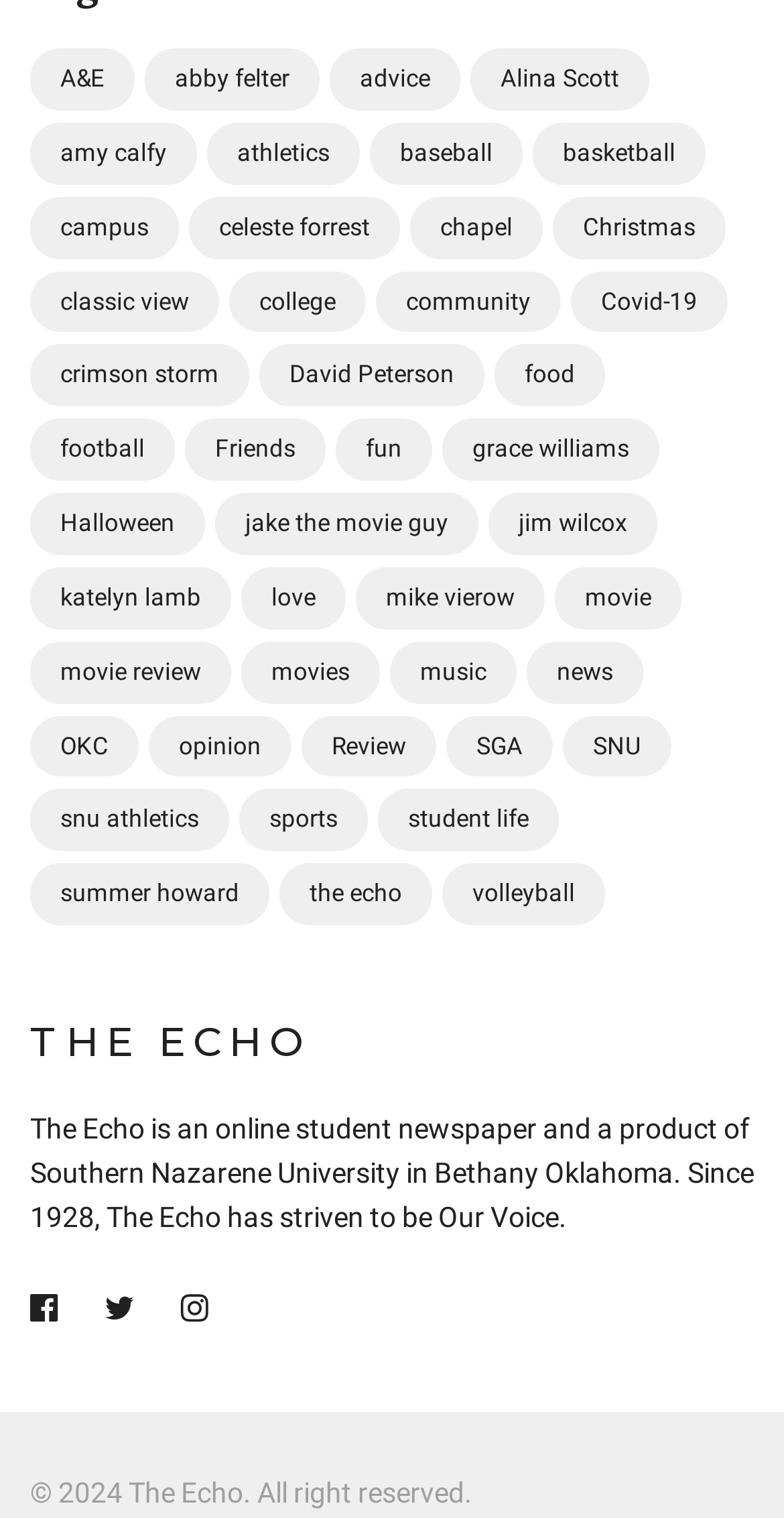Respond to the question below with a single word or phrase: How many links are on this webpage?

227